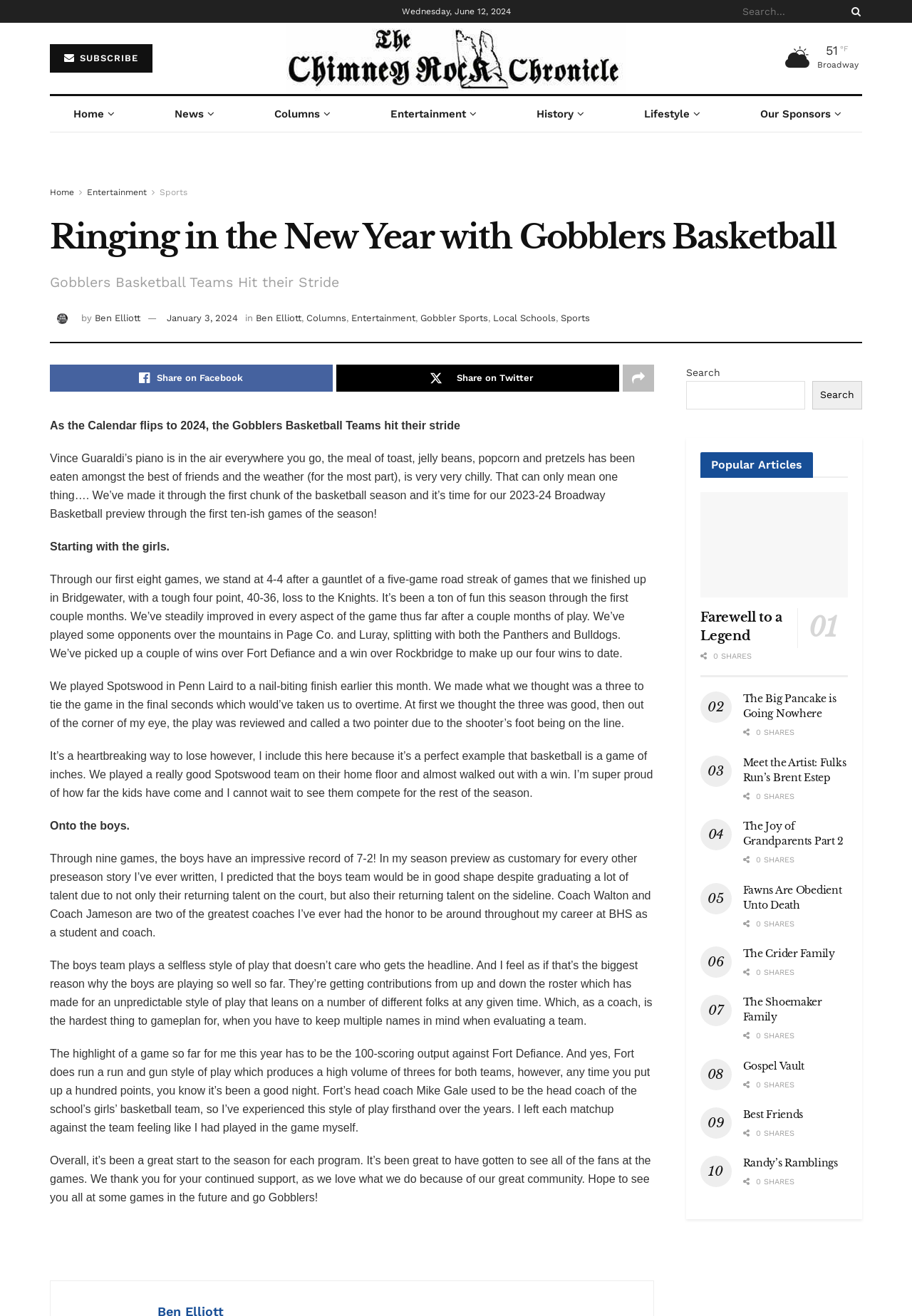How many wins do the girls' team have?
Based on the screenshot, provide your answer in one word or phrase.

4